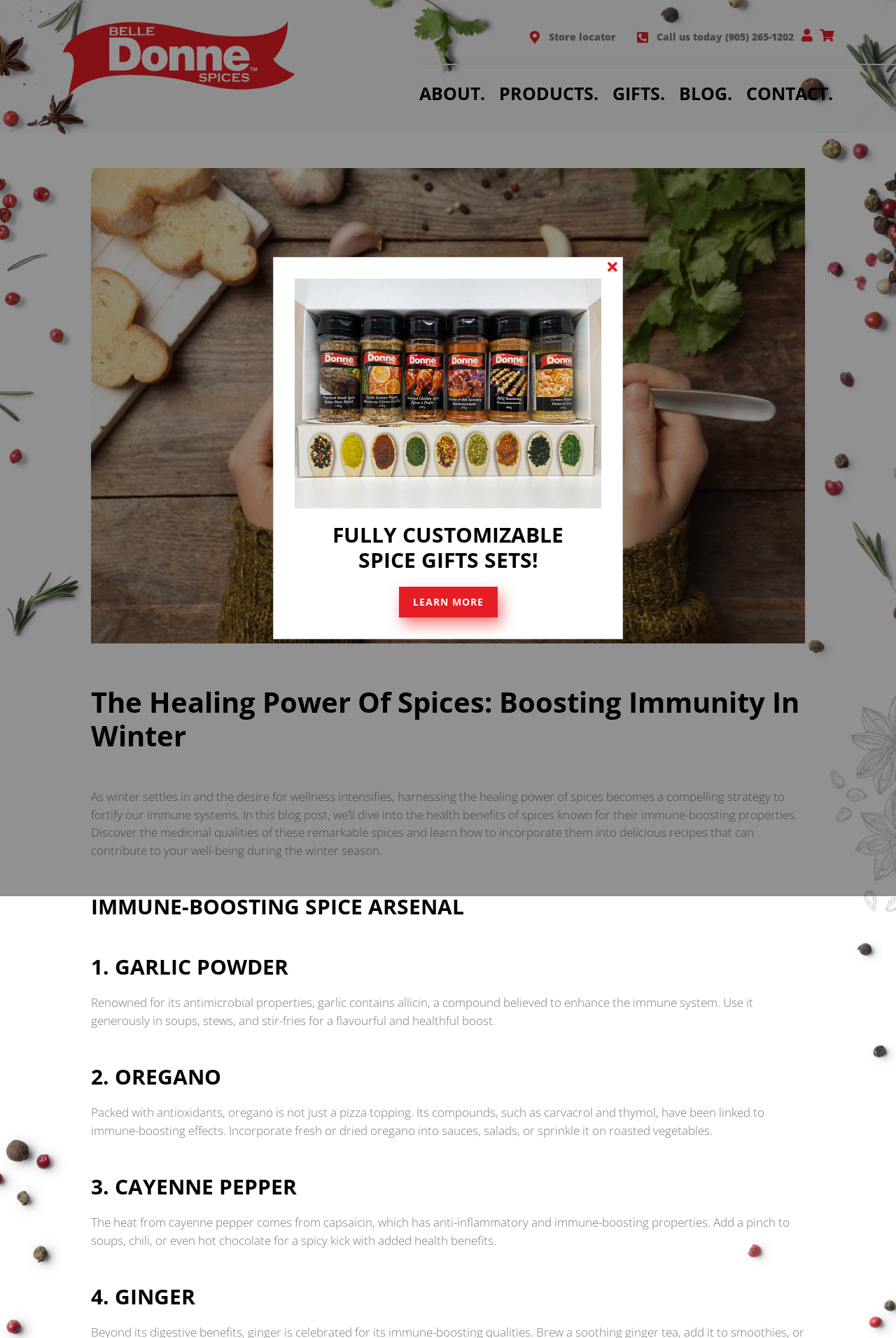Identify the bounding box coordinates of the section to be clicked to complete the task described by the following instruction: "Call the phone number". The coordinates should be four float numbers between 0 and 1, formatted as [left, top, right, bottom].

[0.711, 0.022, 0.886, 0.033]